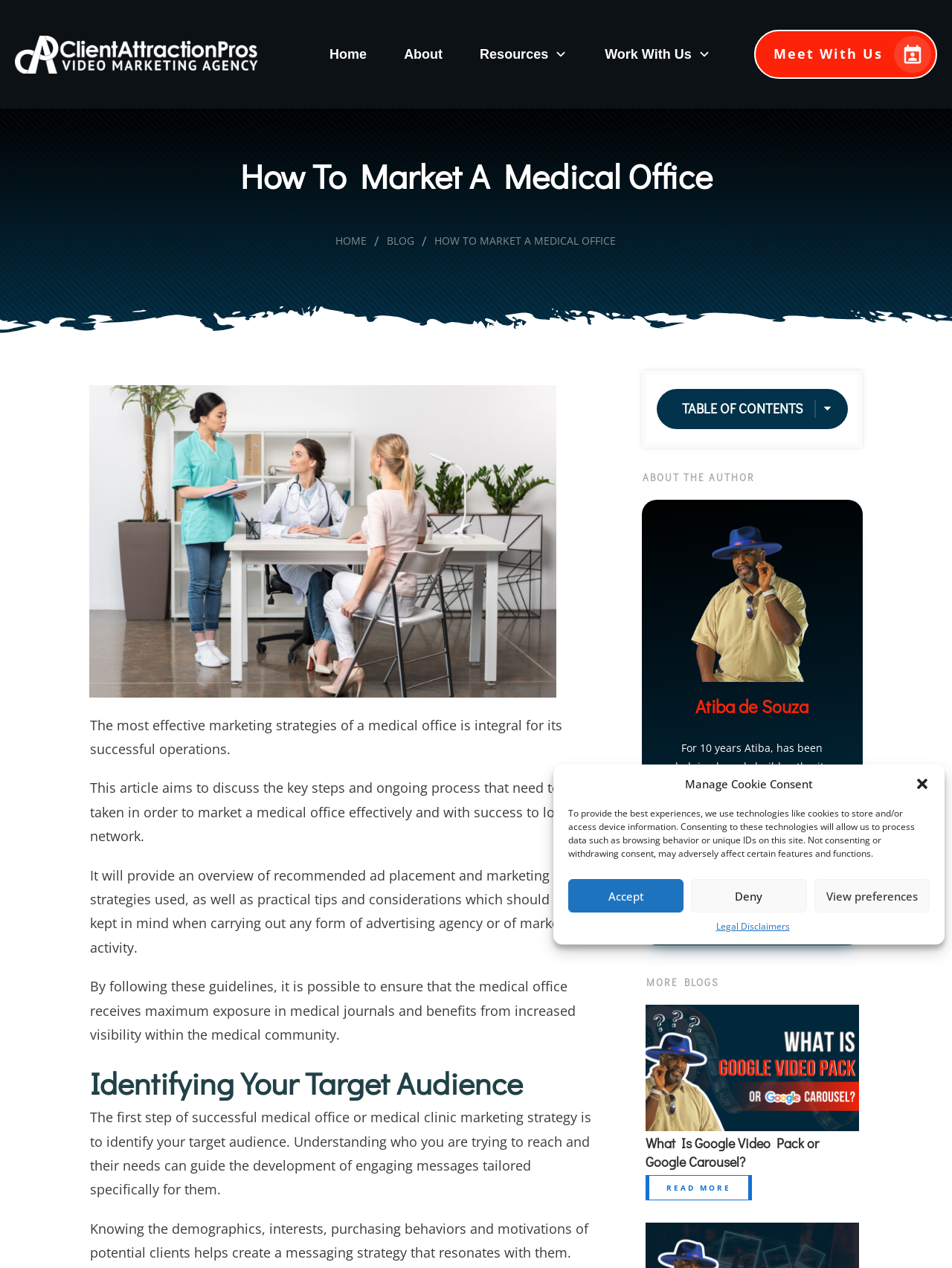Identify the bounding box coordinates of the region I need to click to complete this instruction: "View the Meet With Us page".

[0.792, 0.023, 0.984, 0.062]